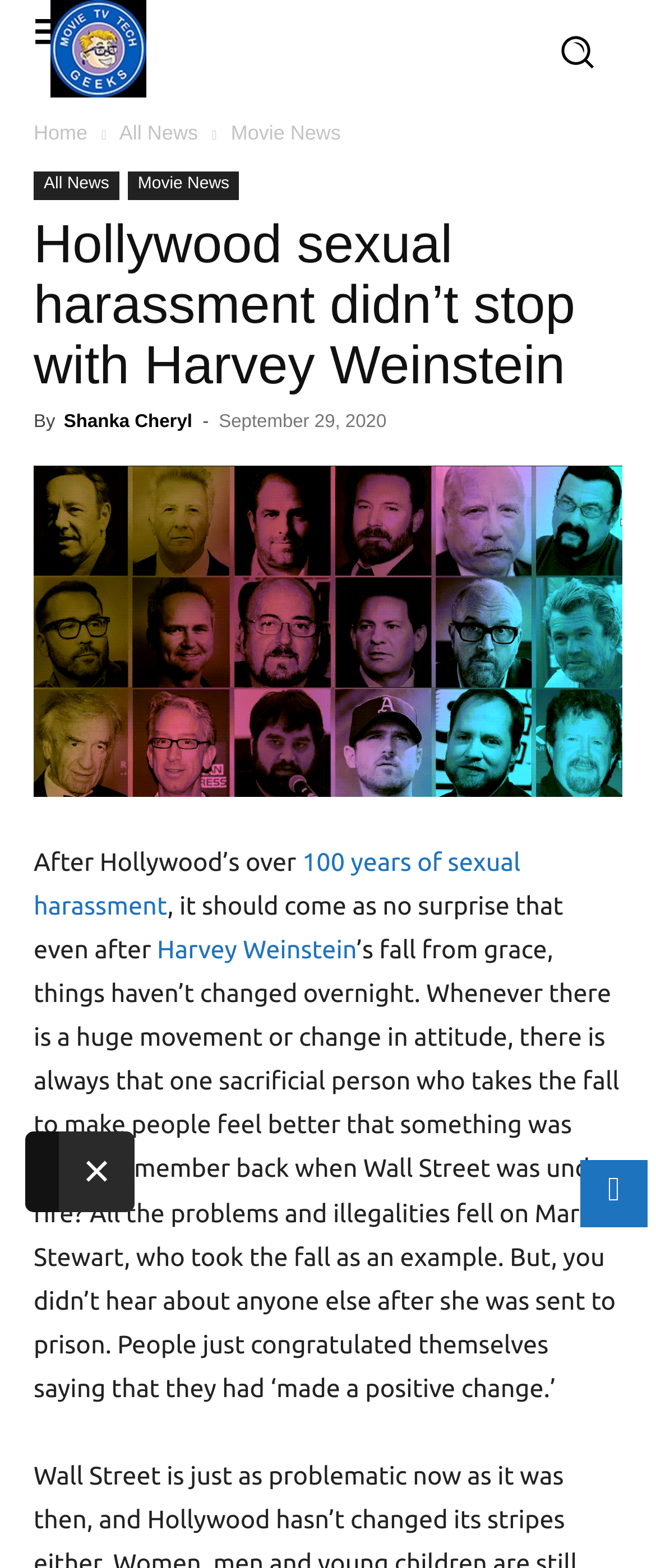Provide a thorough summary of the webpage.

The webpage is an article from Movie TV Tech Geeks News, with a focus on Hollywood sexual harassment. At the top left, there is a small image, and next to it, the website's logo is displayed as a link. On the top right, there is another image. Below the logo, there are three links: "Home", "All News", and "Movie News". The "Movie News" link has a dropdown menu with two more links: "All News" and "Movie News".

The main content of the article is headed by a title "Hollywood sexual harassment didn’t stop with Harvey Weinstein" and is attributed to the author "Shanka Cheryl". Below the title, there is a timestamp indicating the article was published on September 29, 2020. The article features a large image related to men accused of sexual abuse in Hollywood.

The article's text begins by discussing how Hollywood's sexual harassment issues have not stopped after Harvey Weinstein's conviction. It then goes on to explain how a single person often takes the fall to make people feel better that something was done, citing the example of Martha Stewart and the Wall Street scandal. The article continues to discuss how people tend to congratulate themselves on making a positive change without addressing the underlying issues.

At the bottom of the page, there is a "Close ×" button.